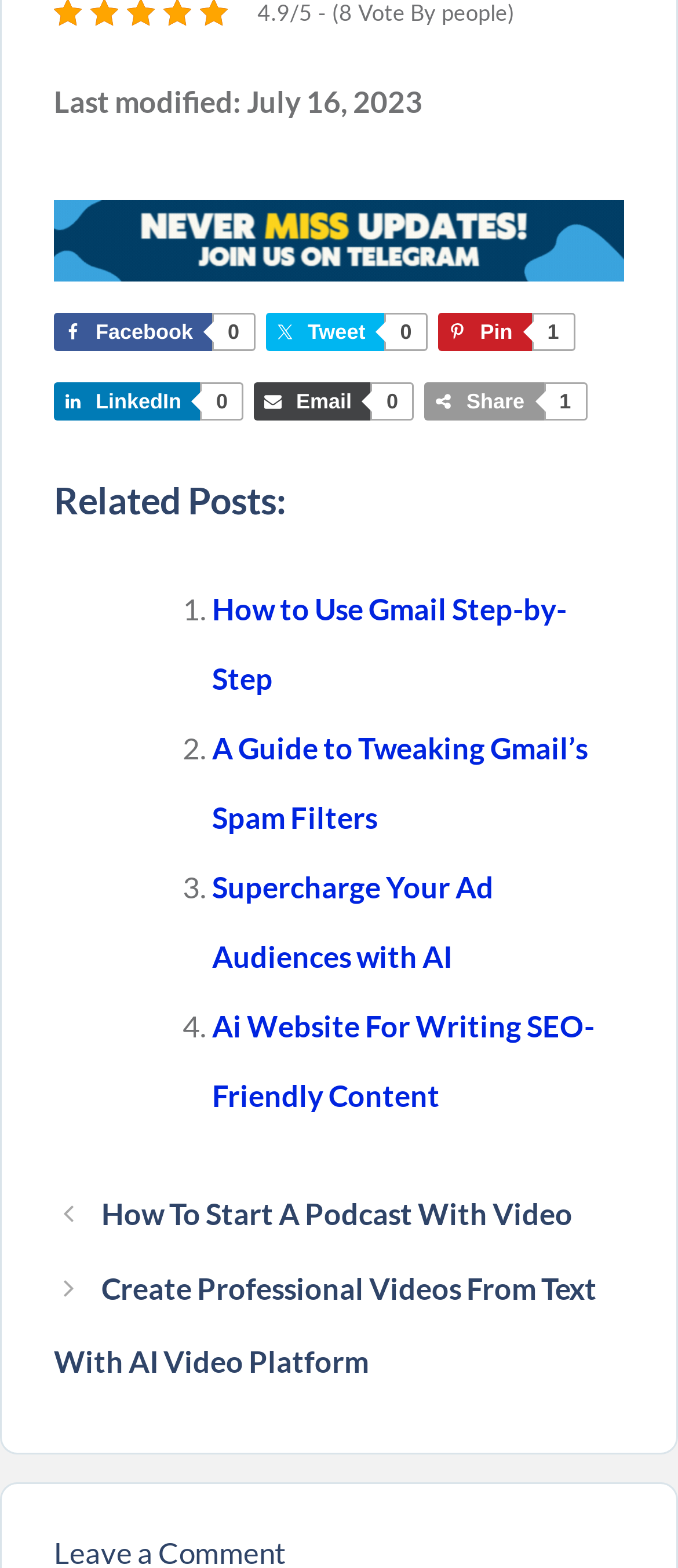Predict the bounding box of the UI element that fits this description: "alt="Join us telegram channel"".

[0.079, 0.16, 0.921, 0.183]